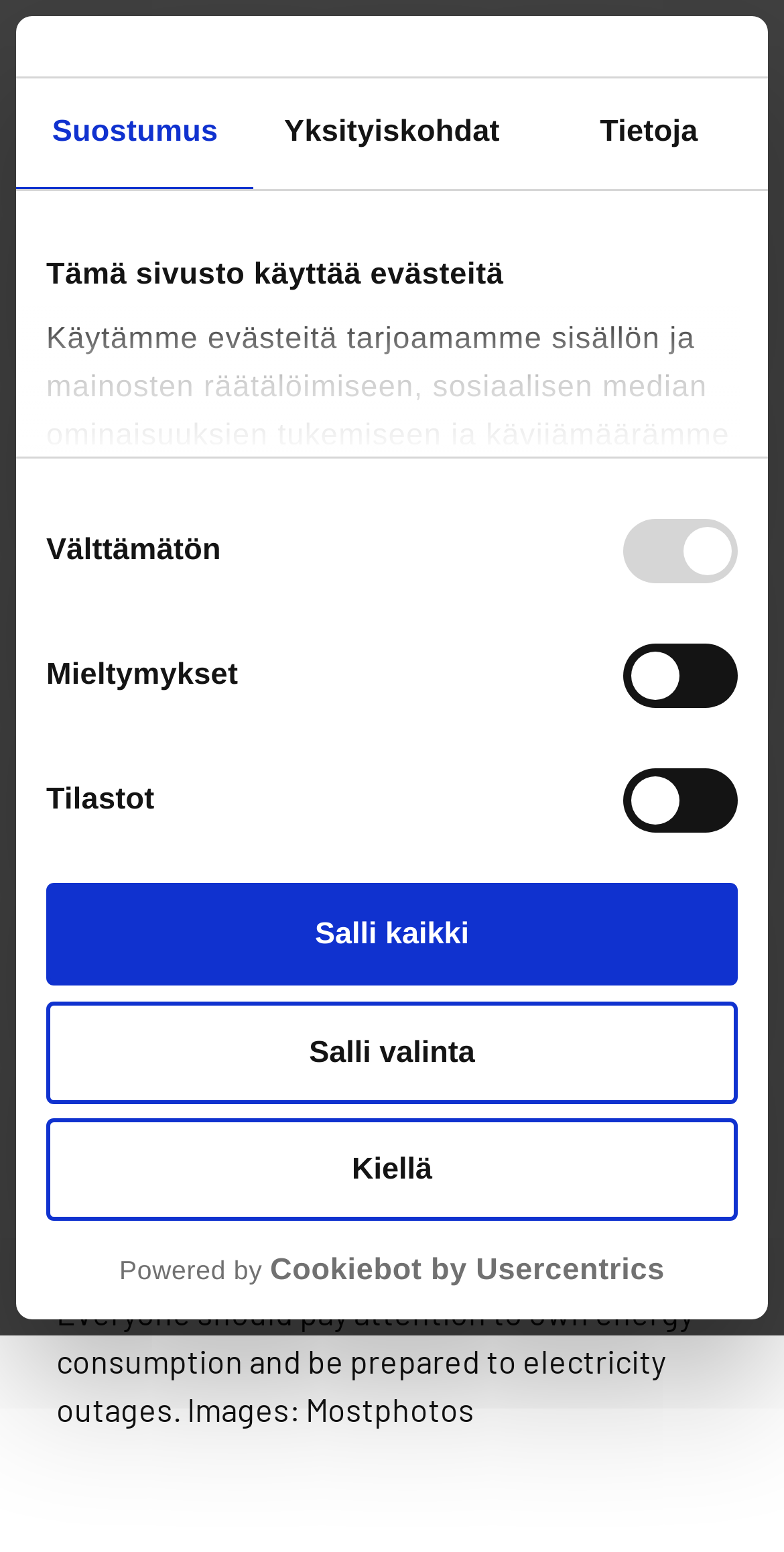Please answer the following question using a single word or phrase: What is the purpose of the website?

Oulun kaupungin verkkomedia